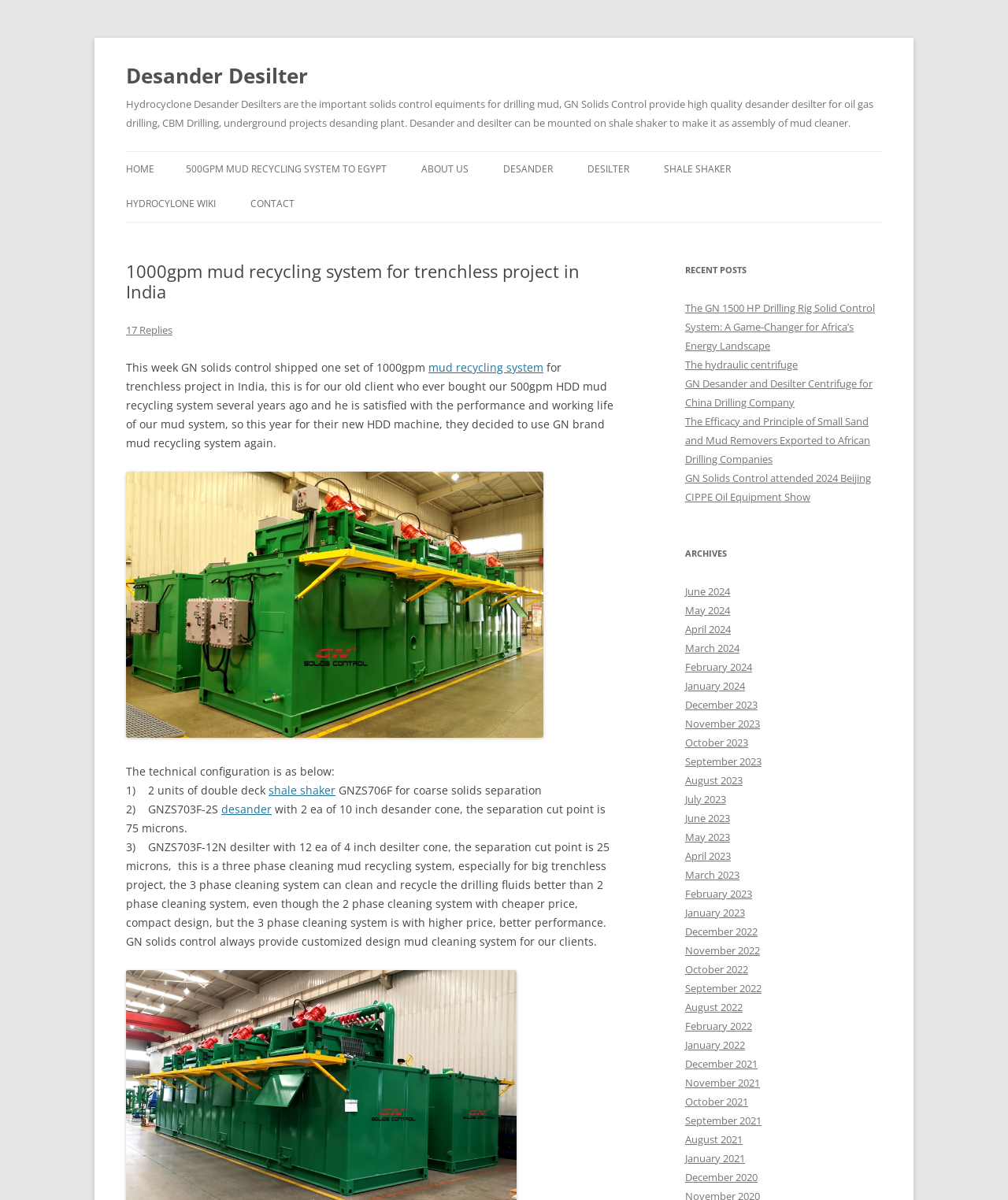Create an in-depth description of the webpage, covering main sections.

This webpage is about a 1000gpm mud recycling system for trenchless projects in India, specifically discussing the Desander Desilter system provided by GN Solids Control. 

At the top of the page, there is a heading that reads "Desander Desilter" followed by a link with the same text. Below this, there is a brief description of Hydrocyclone Desander Desilters and their importance in drilling mud solids control.

On the top-right side of the page, there are several links to different sections of the website, including "HOME", "500GPM MUD RECYCLING SYSTEM TO EGYPT", "ABOUT US", "DESANDER", "DESILTER", "SHALE SHAKER", "HYDROCYCLONE WIKI", and "CONTACT".

The main content of the page is divided into several sections. The first section describes a 1000gpm mud recycling system shipped to India, including its technical configuration, which consists of two units of double deck shale shakers, a desander, and a desilter. 

Below this section, there are links to recent posts, including articles about drilling rig solid control systems, hydraulic centrifuges, and desander and desilter centrifuges. 

On the right side of the page, there is a section titled "ARCHIVES" that lists links to monthly archives from June 2024 to December 2020. 

There is one image on the page, which is a screenshot of a webpage with the text "cof" and is located below the main content section.